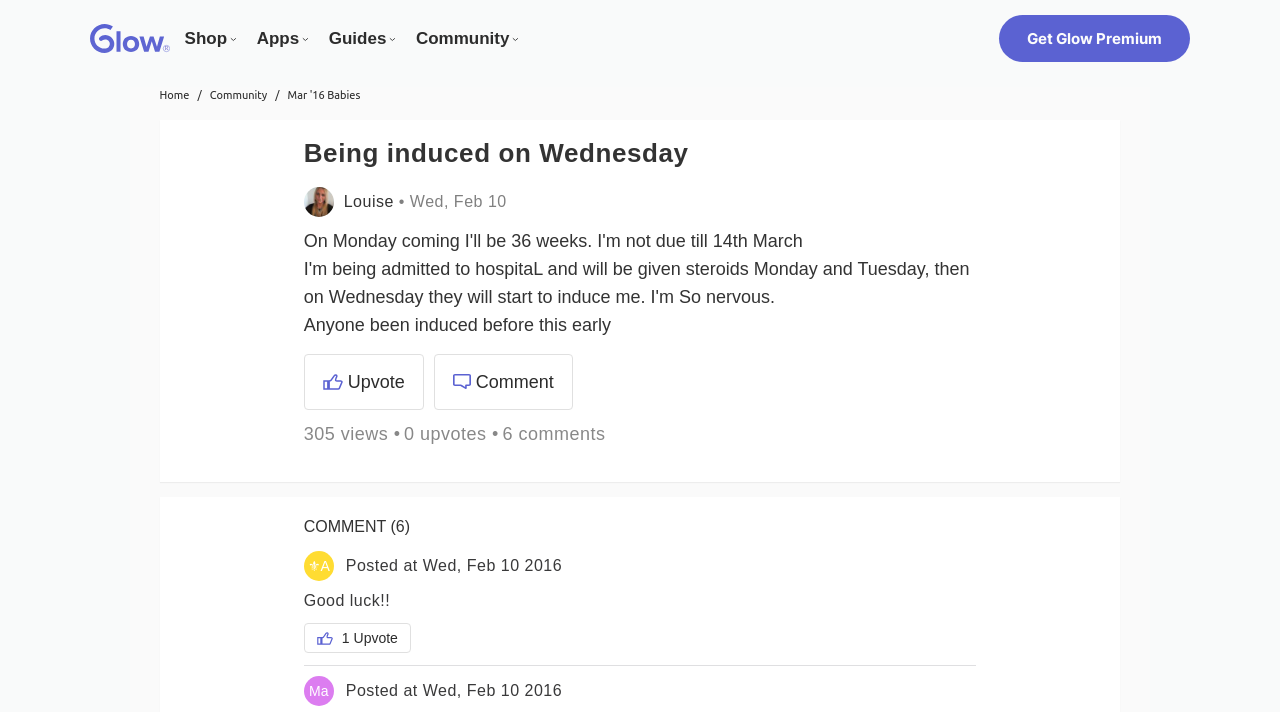Please determine the bounding box coordinates for the element that should be clicked to follow these instructions: "Click on the 'Shop' link".

[0.144, 0.034, 0.177, 0.074]